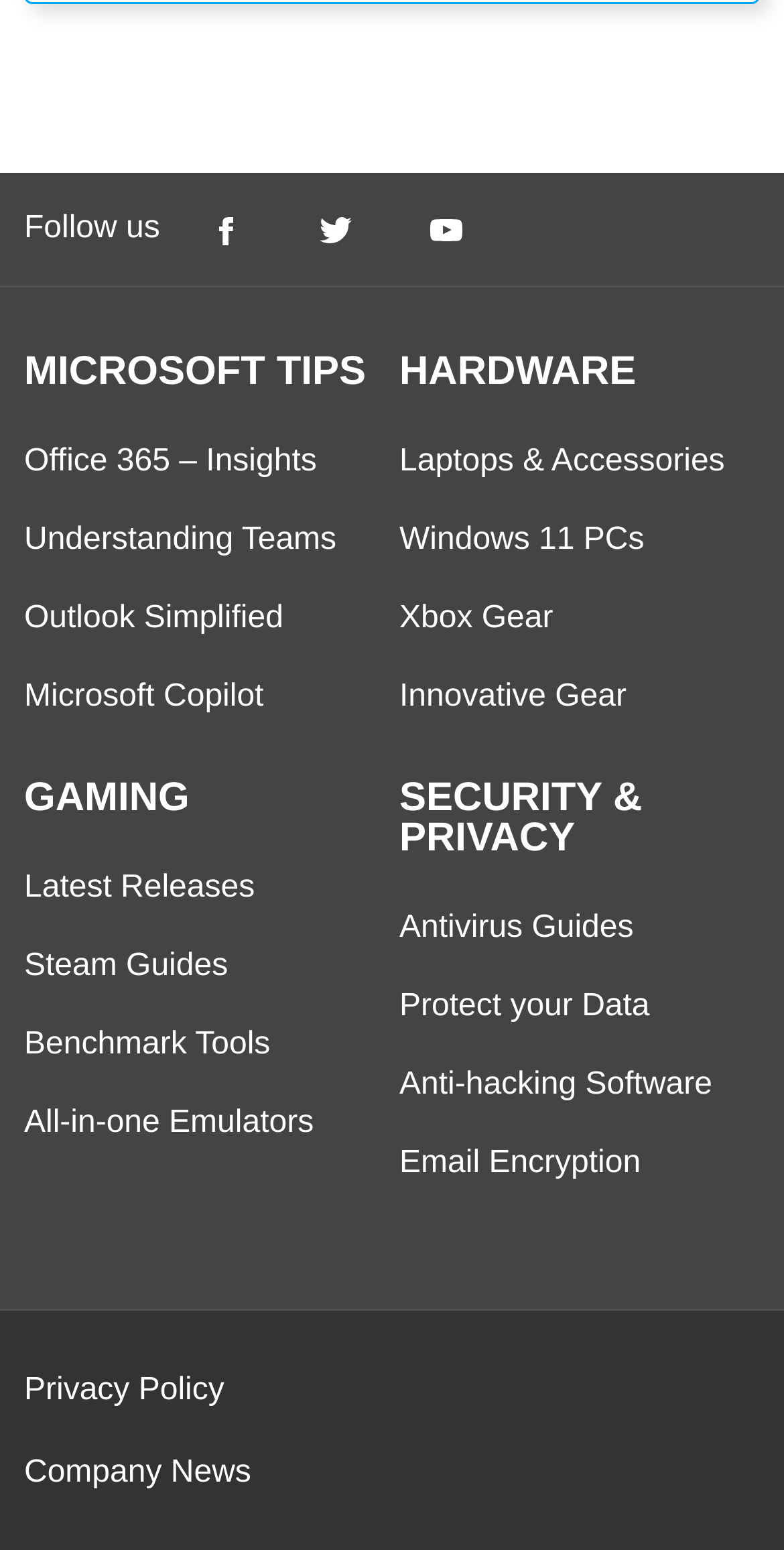Identify the bounding box coordinates for the element that needs to be clicked to fulfill this instruction: "Explore Laptops & Accessories". Provide the coordinates in the format of four float numbers between 0 and 1: [left, top, right, bottom].

[0.509, 0.287, 0.924, 0.309]